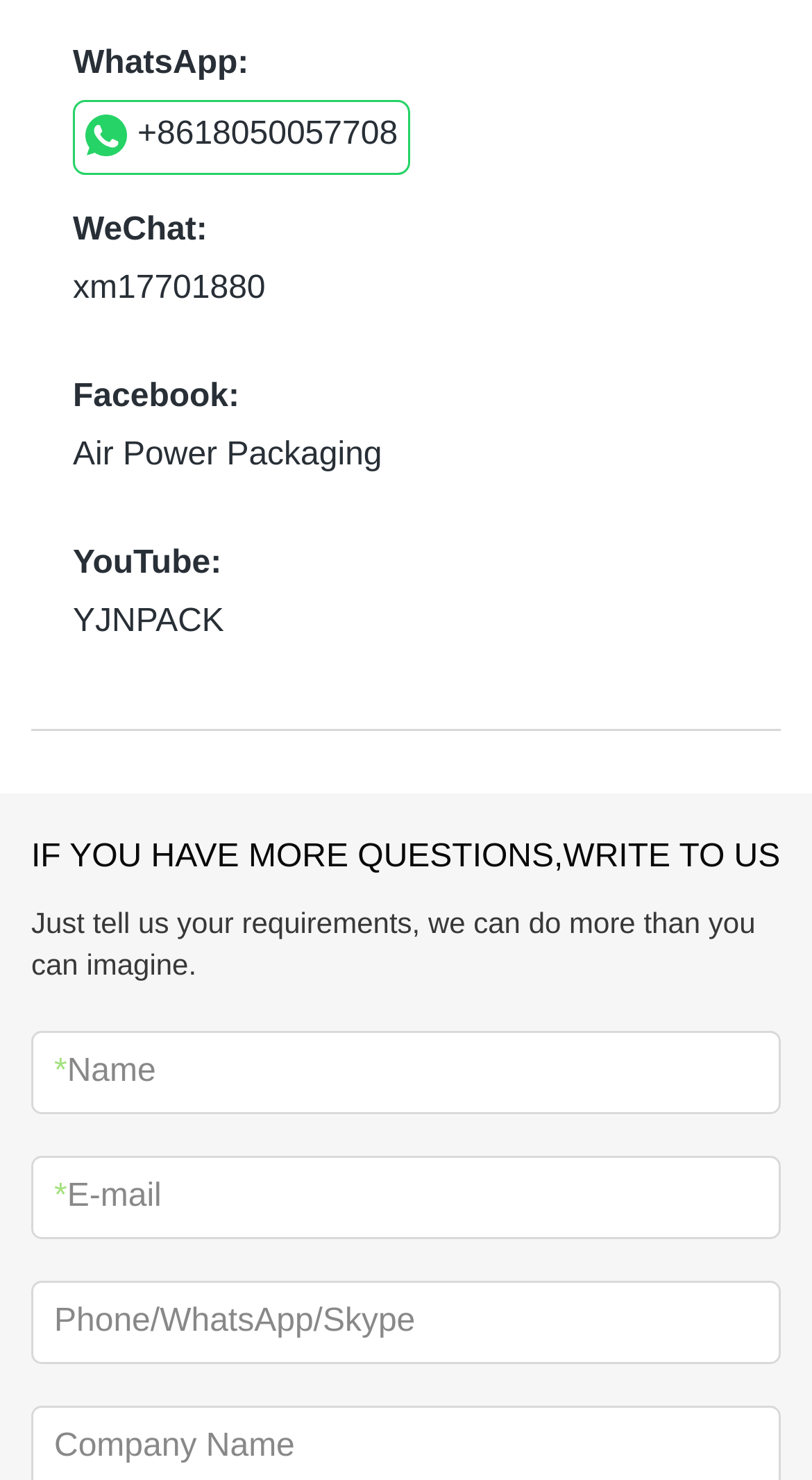Use the details in the image to answer the question thoroughly: 
What is the name of the Facebook page?

The Facebook page name can be found in the section where the website provides social media links. It is listed as 'Air Power Packaging' and is a clickable link.